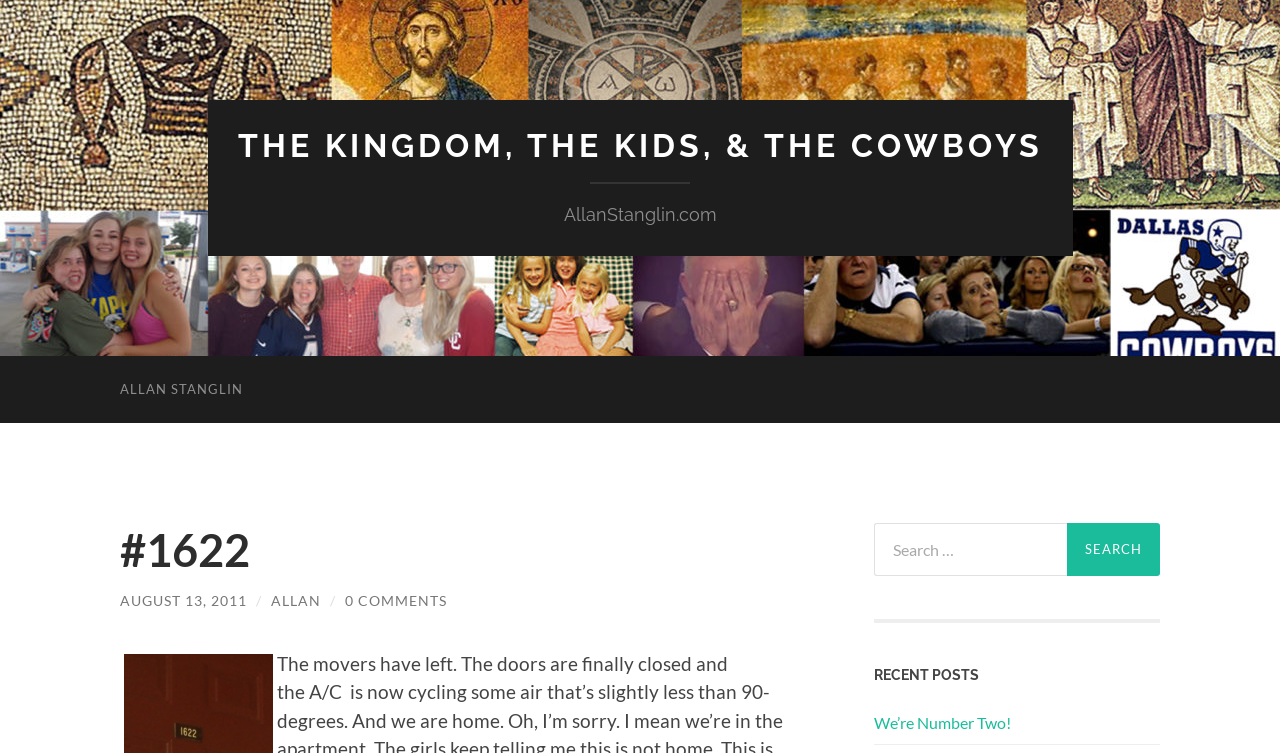Please predict the bounding box coordinates of the element's region where a click is necessary to complete the following instruction: "click on the post '#1622'". The coordinates should be represented by four float numbers between 0 and 1, i.e., [left, top, right, bottom].

[0.094, 0.695, 0.622, 0.766]